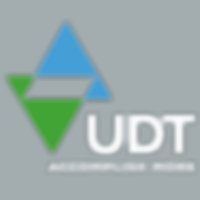Describe every aspect of the image in detail.

This image features the logo of UDT, characterized by a modern design that incorporates geometric shapes in varying colors. The logo prominently displays a blue triangle, a green triangle, and a horizontal gray element, harmoniously arranged to convey a sense of innovation and professionalism. Beneath the graphic element, the letters "UDT" are presented in bold, confident lettering, reinforcing the brand's identity. The tagline "ACCOMPLISHED. READY." appears below the brand name, suggesting a commitment to excellence and preparedness in their services. The overall aesthetic of the logo communicates a contemporary and dynamic approach, likely aimed at appealing to a forward-thinking audience.